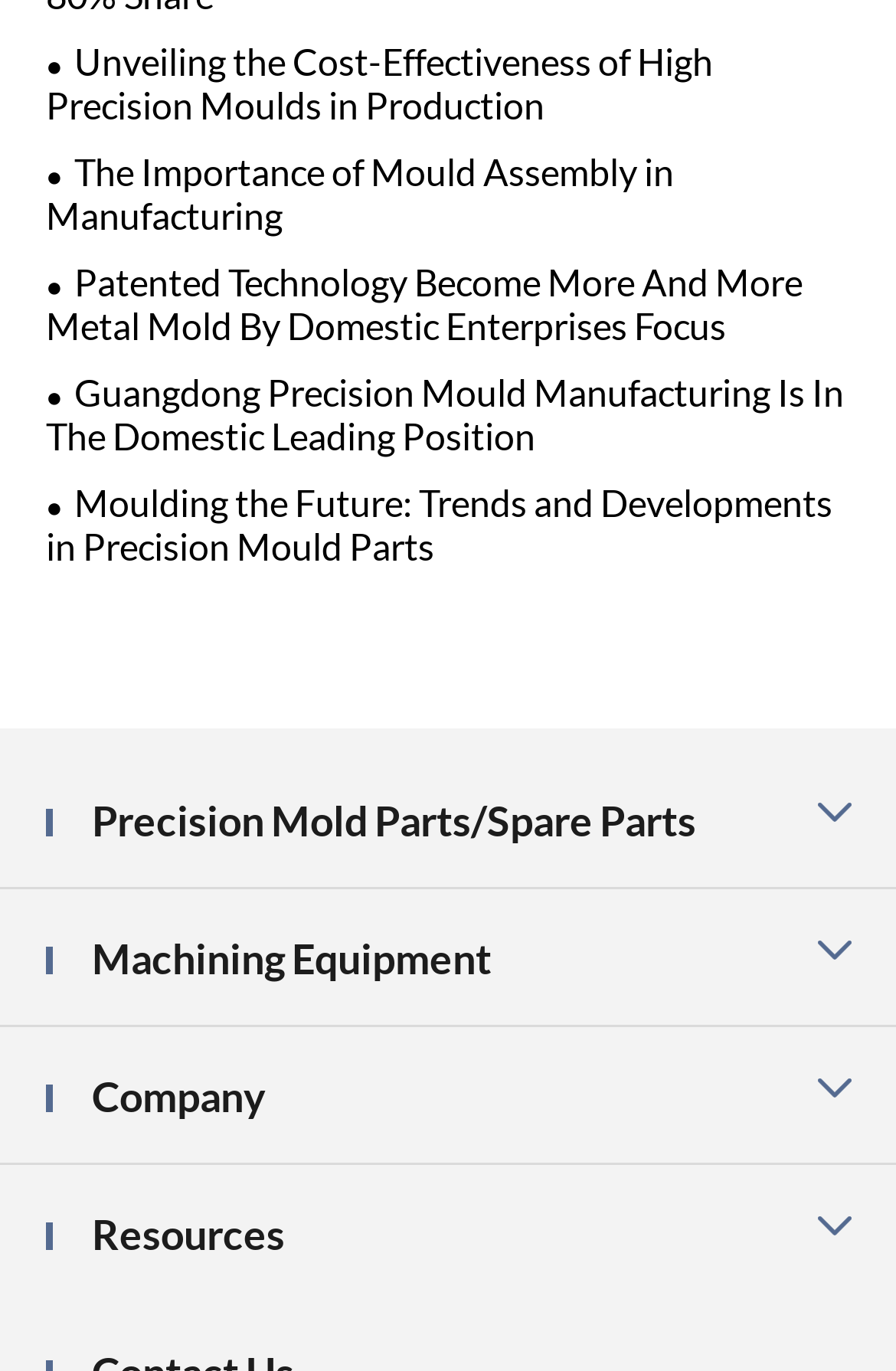Please identify the bounding box coordinates of the element's region that needs to be clicked to fulfill the following instruction: "Read about the cost-effectiveness of high precision moulds in production". The bounding box coordinates should consist of four float numbers between 0 and 1, i.e., [left, top, right, bottom].

[0.051, 0.029, 0.949, 0.092]